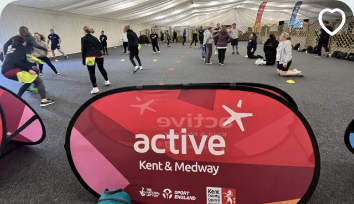Elaborate on all the features and components visible in the image.

The image showcases a vibrant and dynamic scene from the Primary PE Conference 2023, featuring participants engaged in various physical activities. In the foreground, a large banner prominently displays the words "active" and "Kent & Medway," symbolizing the region's commitment to promoting health and fitness through sport. The background is filled with numerous individuals actively participating in different exercises, creating an atmosphere of energy and collaboration. Colorful flags can be seen, adding to the visual appeal of the event, while the spacious indoor setting underscores the focus on community engagement and physical activity. This event brings together schools and physical activity partners to foster a culture of health and fitness throughout the region.